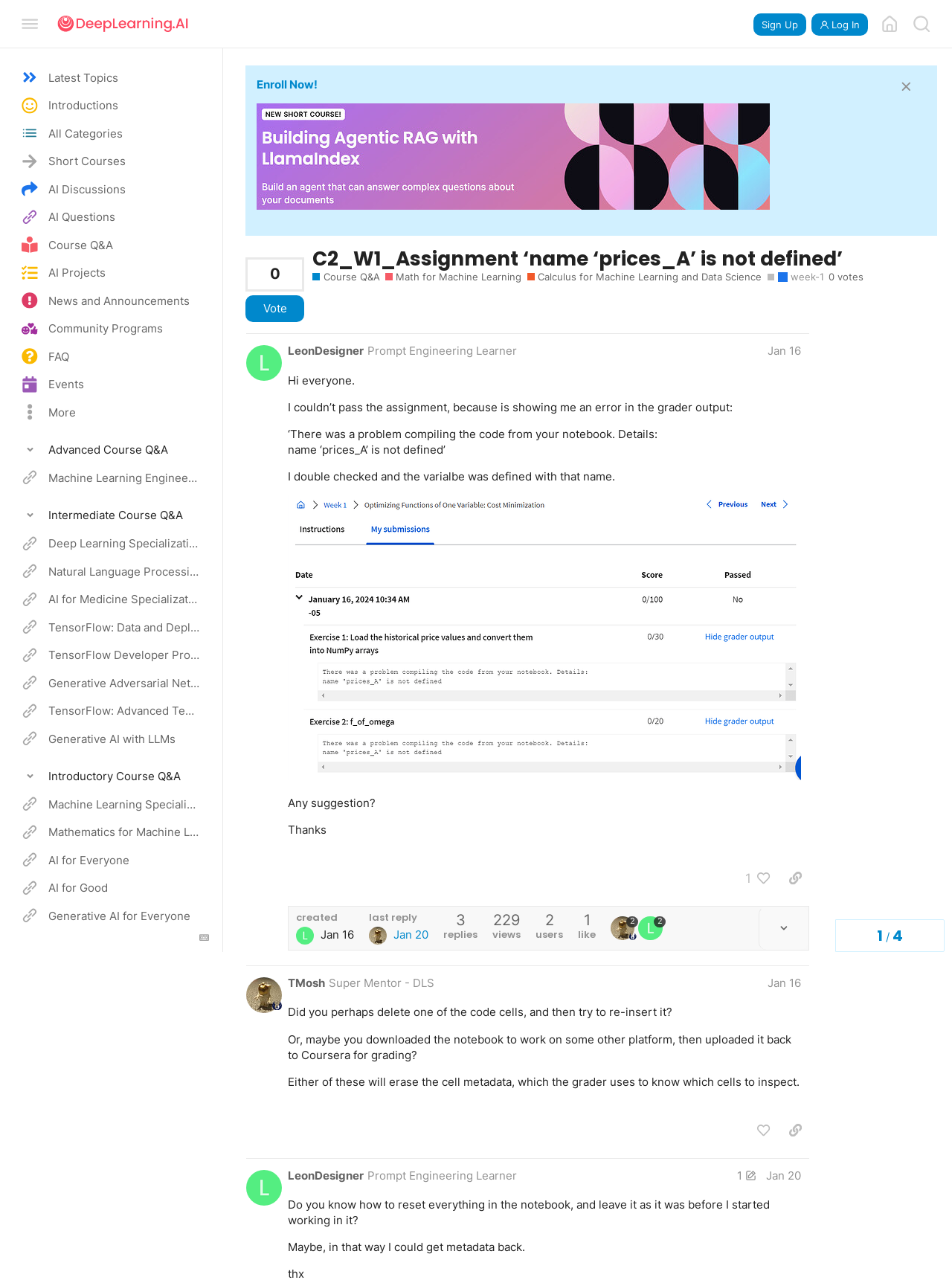Find and specify the bounding box coordinates that correspond to the clickable region for the instruction: "Go to 'Deep Learning Forum home page'".

[0.918, 0.006, 0.951, 0.031]